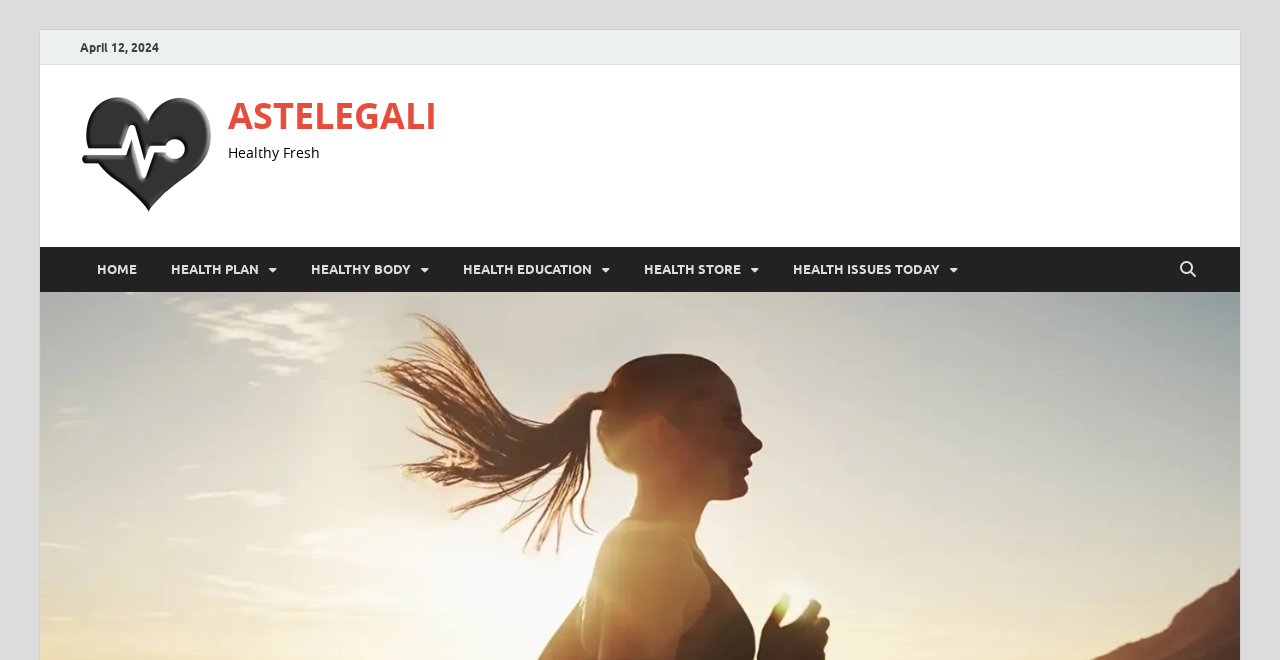Refer to the image and provide a thorough answer to this question:
What are the categories listed on the webpage?

I found the categories listed on the webpage by looking at the link elements with bounding box coordinates [0.062, 0.374, 0.12, 0.442], [0.12, 0.374, 0.23, 0.442], [0.23, 0.374, 0.348, 0.442], [0.348, 0.374, 0.49, 0.442], [0.49, 0.374, 0.606, 0.442], and [0.606, 0.374, 0.762, 0.442].